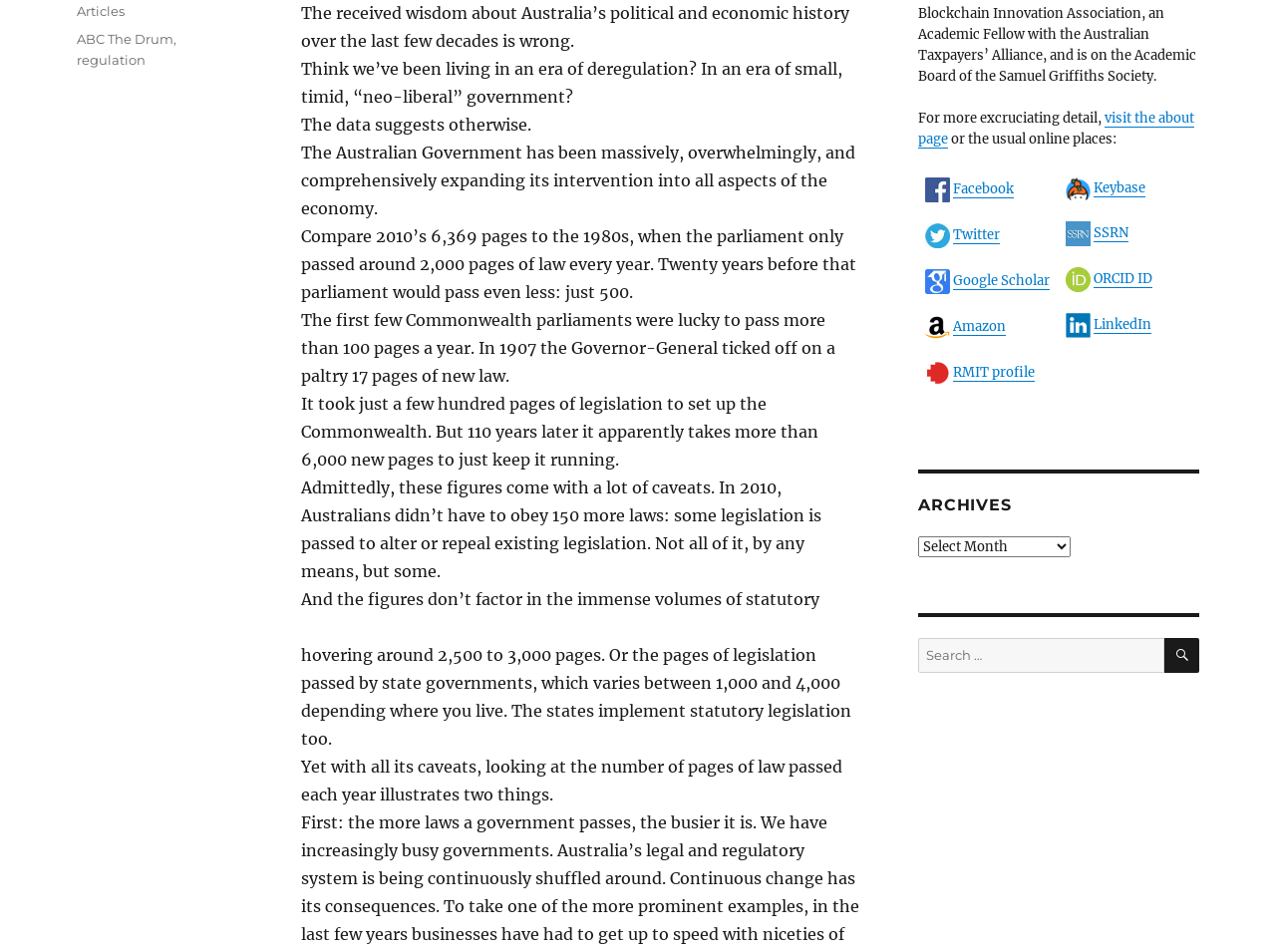Please find the bounding box for the UI component described as follows: "ORCID ID".

[0.857, 0.283, 0.903, 0.301]